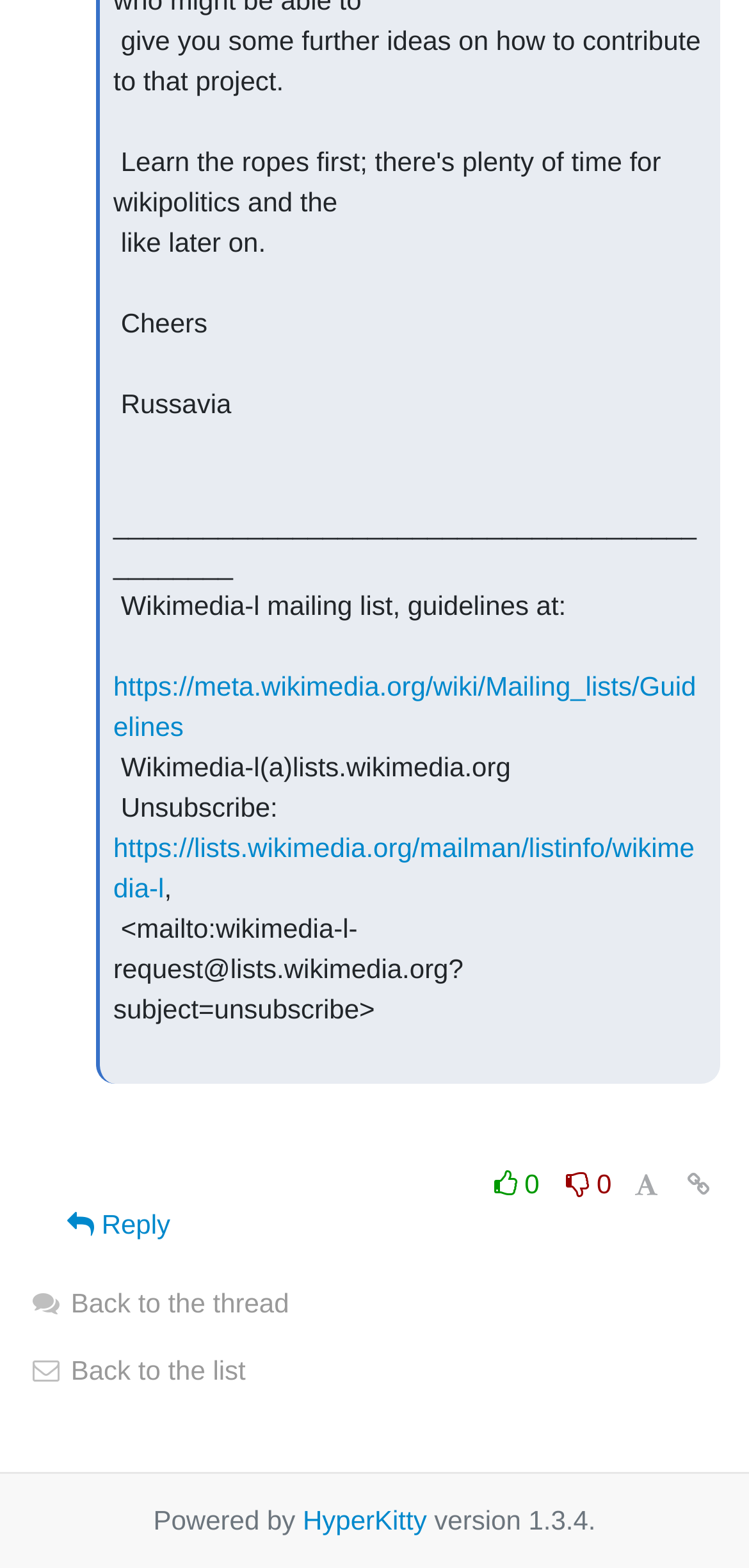Identify the bounding box coordinates for the UI element described as follows: "Reply". Ensure the coordinates are four float numbers between 0 and 1, formatted as [left, top, right, bottom].

[0.064, 0.759, 0.253, 0.803]